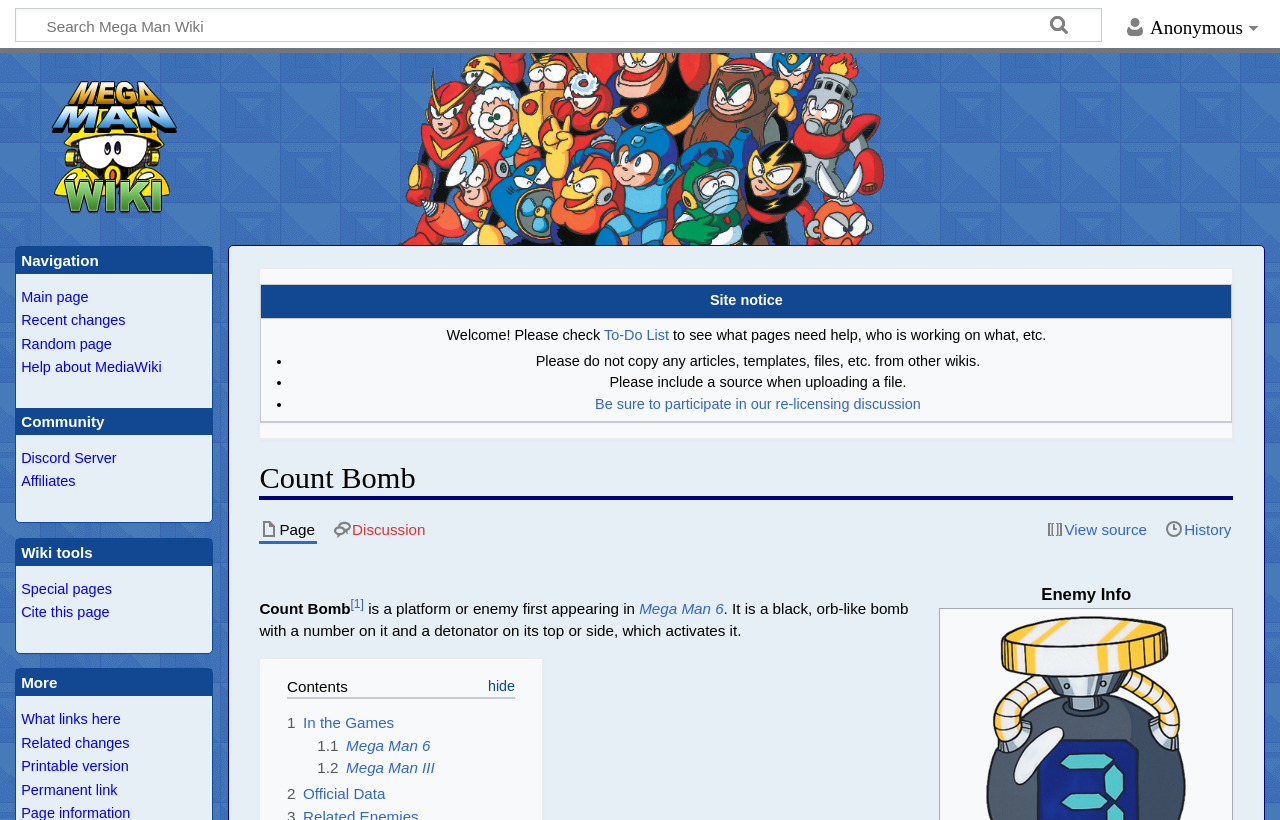Find the bounding box coordinates for the area you need to click to carry out the instruction: "Participate in the re-licensing discussion". The coordinates should be four float numbers between 0 and 1, indicated as [left, top, right, bottom].

[0.465, 0.483, 0.719, 0.502]